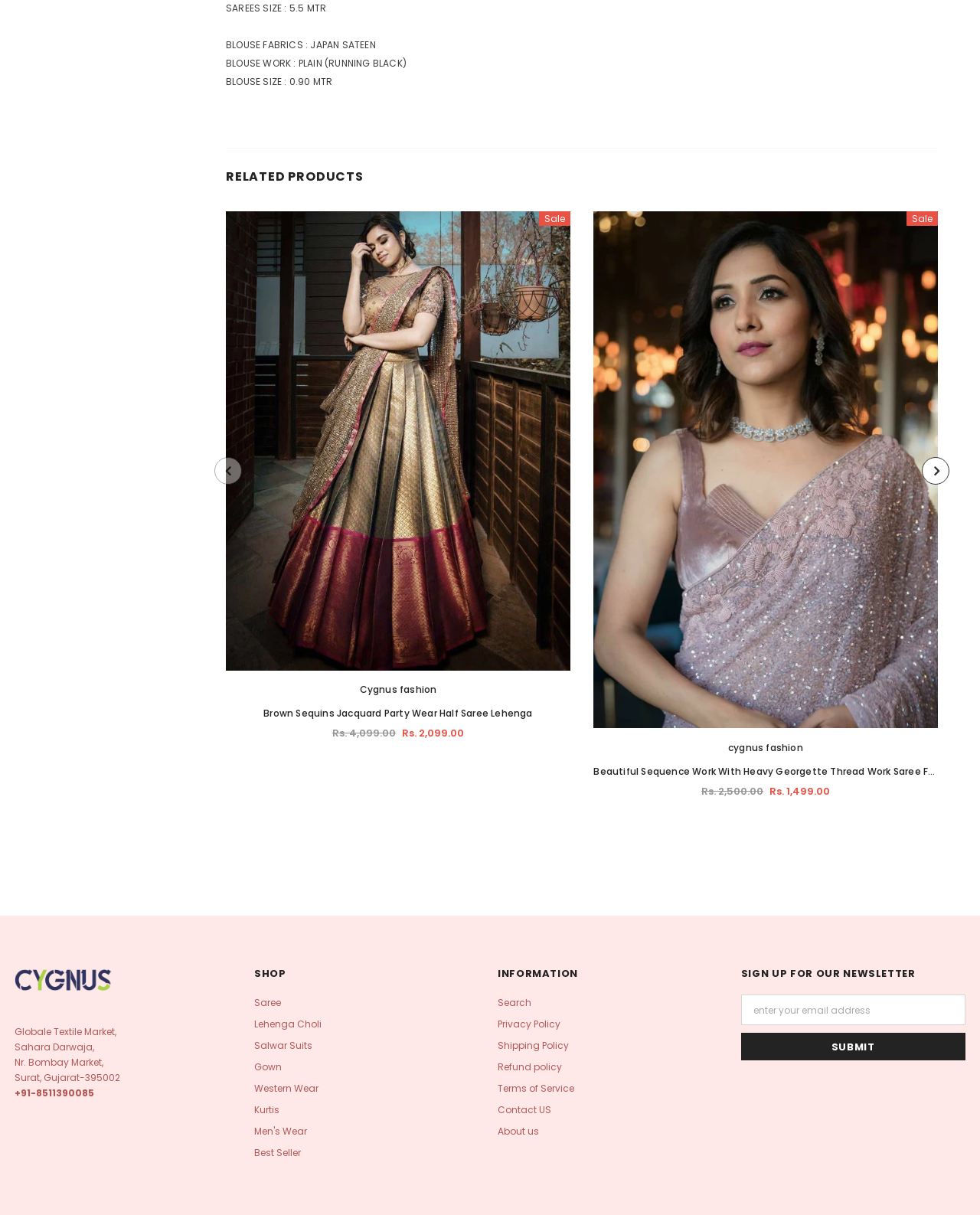Determine the bounding box coordinates of the clickable area required to perform the following instruction: "Click the Submit button". The coordinates should be represented as four float numbers between 0 and 1: [left, top, right, bottom].

[0.756, 0.85, 0.985, 0.872]